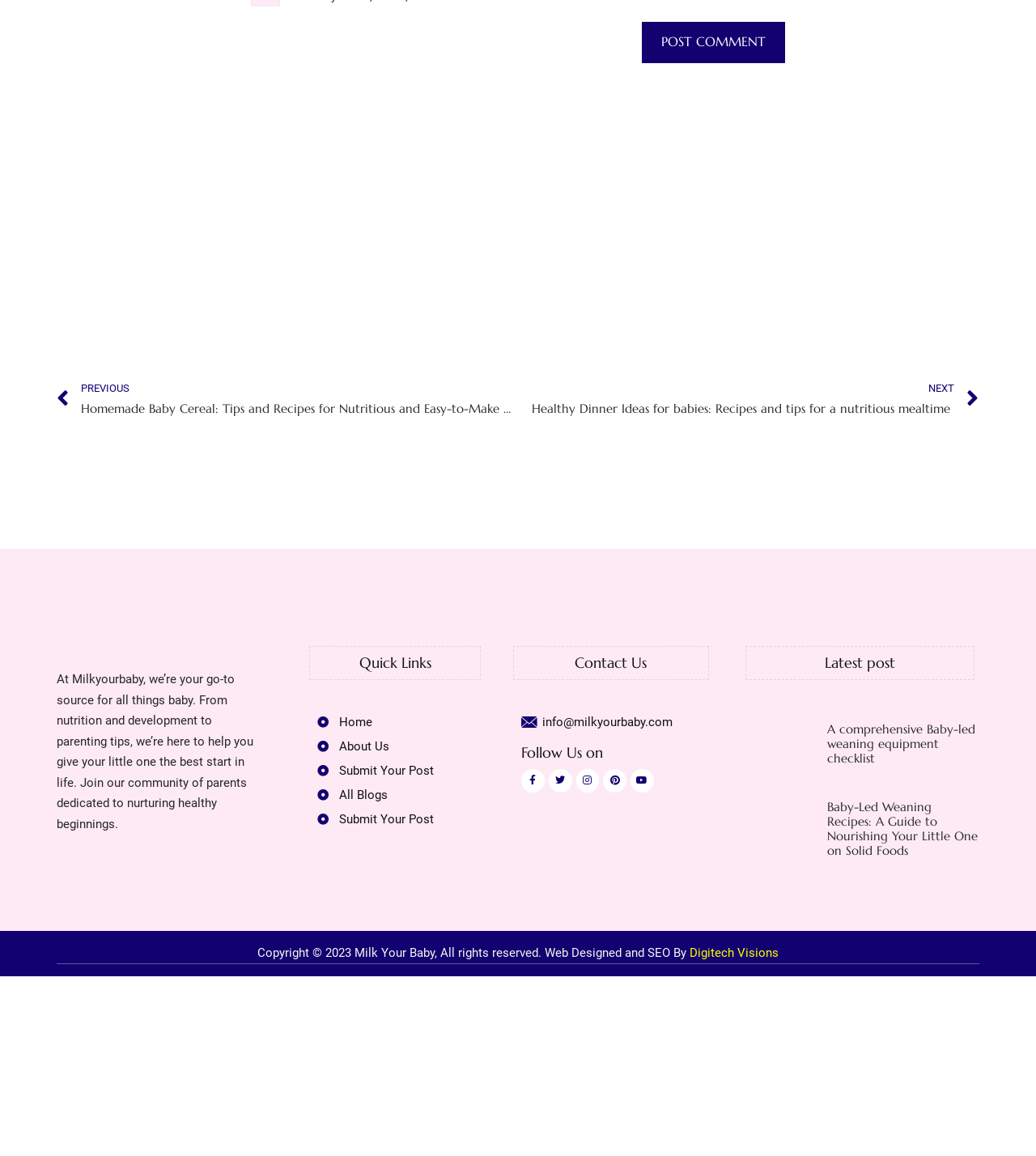Identify the bounding box for the element characterized by the following description: "Home".

[0.307, 0.618, 0.464, 0.636]